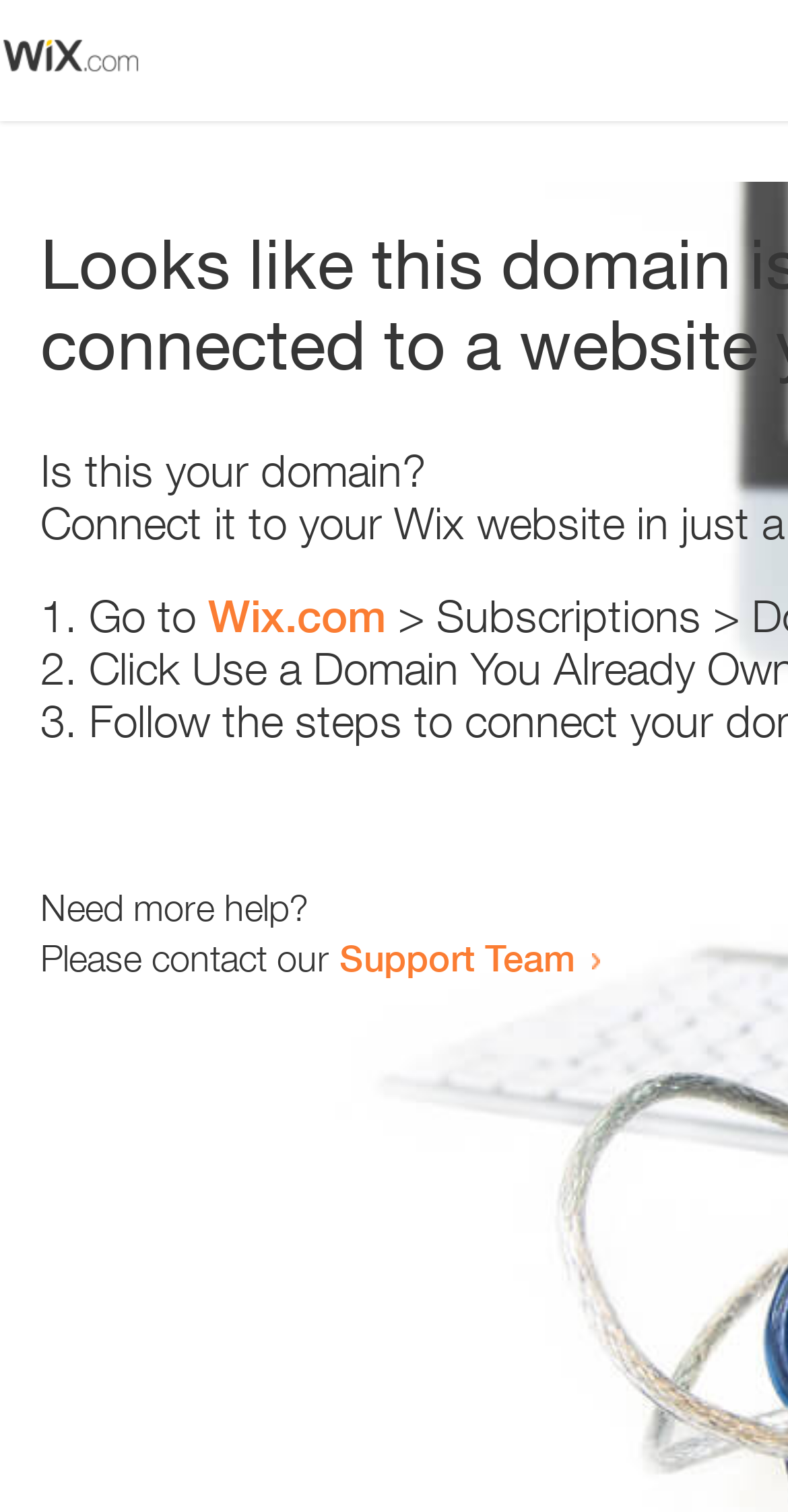Examine the screenshot and answer the question in as much detail as possible: What is the support team contact method?

The webpage contains a link 'Support Team' which suggests that the support team can be contacted by clicking on this link. The exact contact method is not specified, but it is likely to be an email or a contact form.